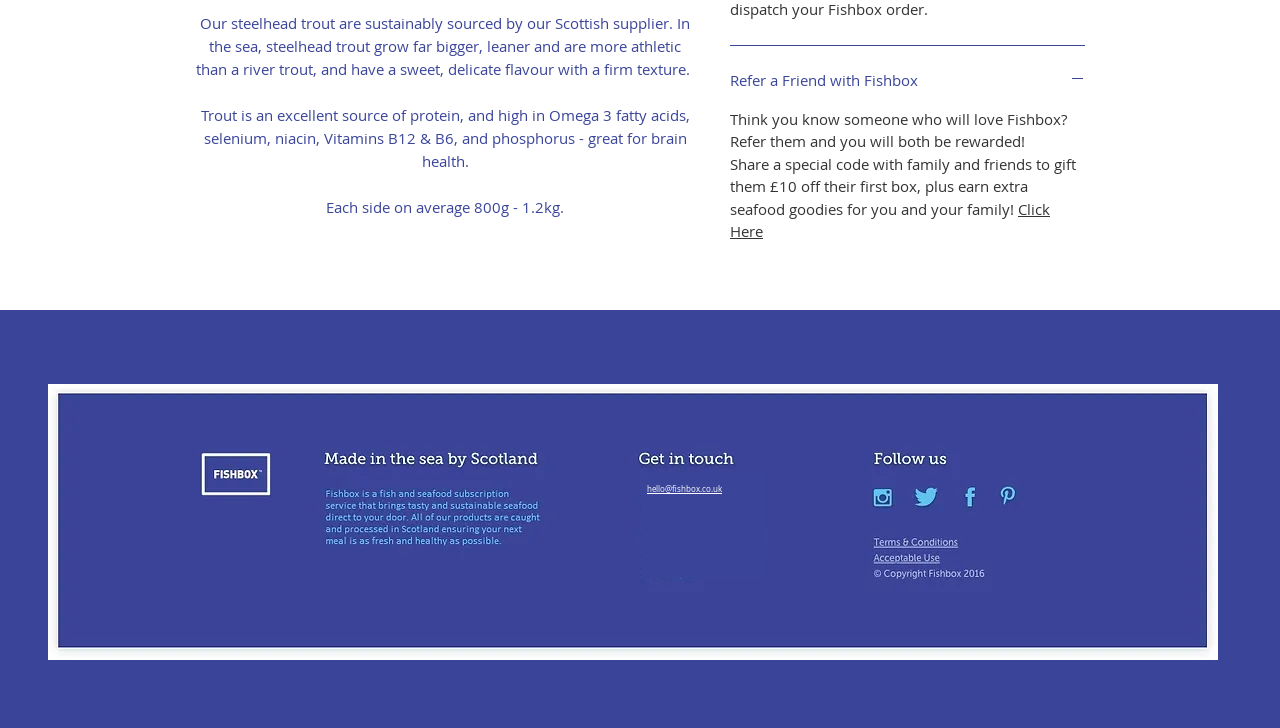Please find the bounding box coordinates (top-left x, top-left y, bottom-right x, bottom-right y) in the screenshot for the UI element described as follows: Click Here

[0.57, 0.273, 0.82, 0.331]